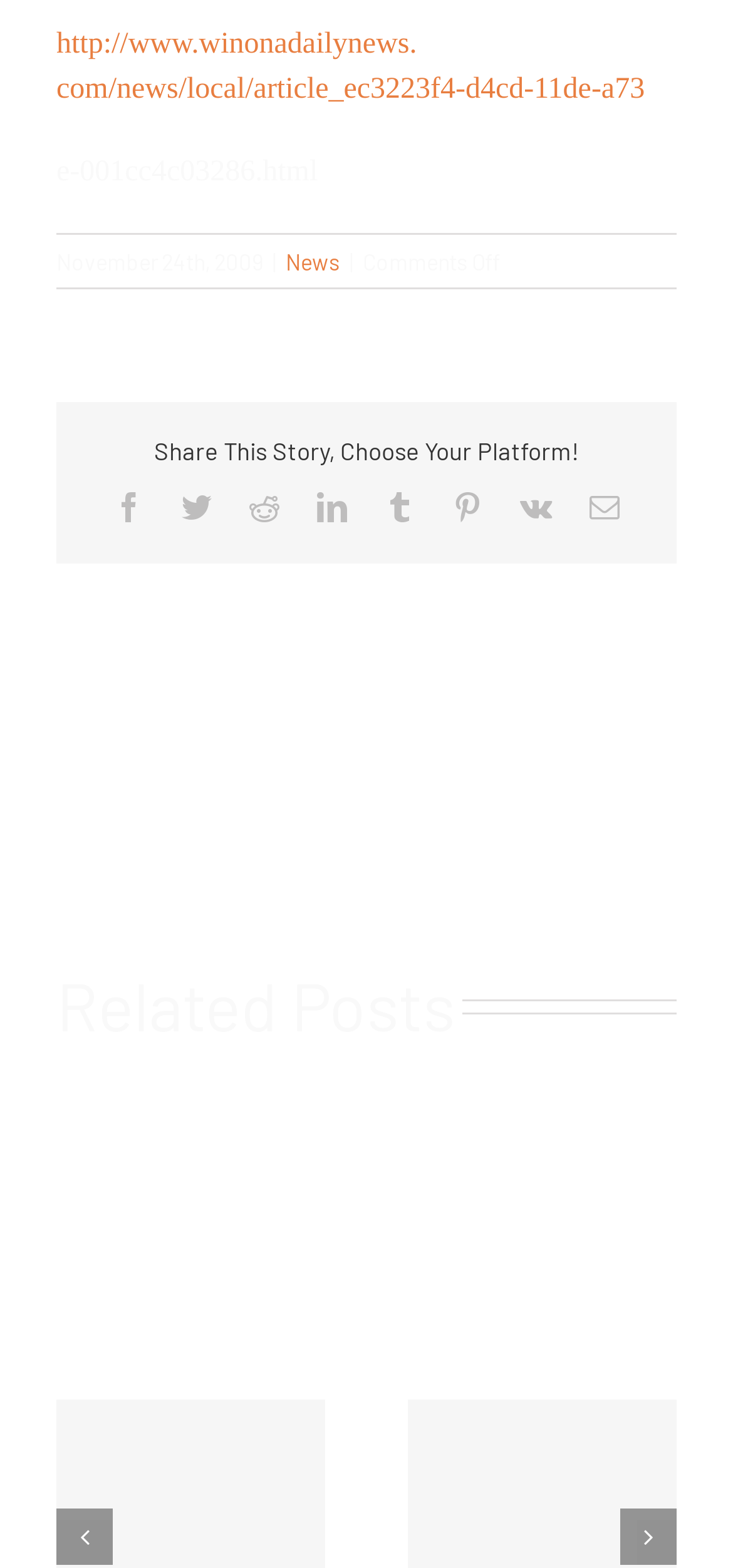Highlight the bounding box coordinates of the region I should click on to meet the following instruction: "Click on the 'News' link".

[0.39, 0.158, 0.464, 0.175]